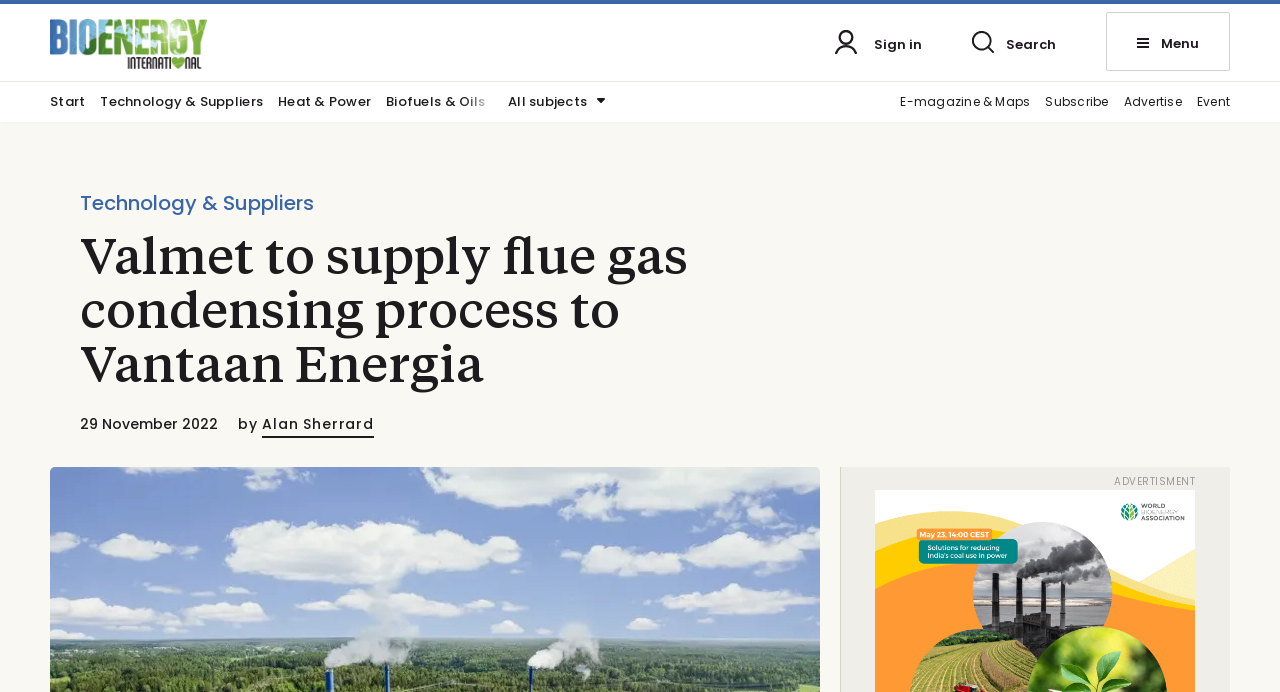What is the date of the news article?
Make sure to answer the question with a detailed and comprehensive explanation.

The date of the news article can be found in the StaticText element with the text '29 November 2022', which is located below the heading of the article.